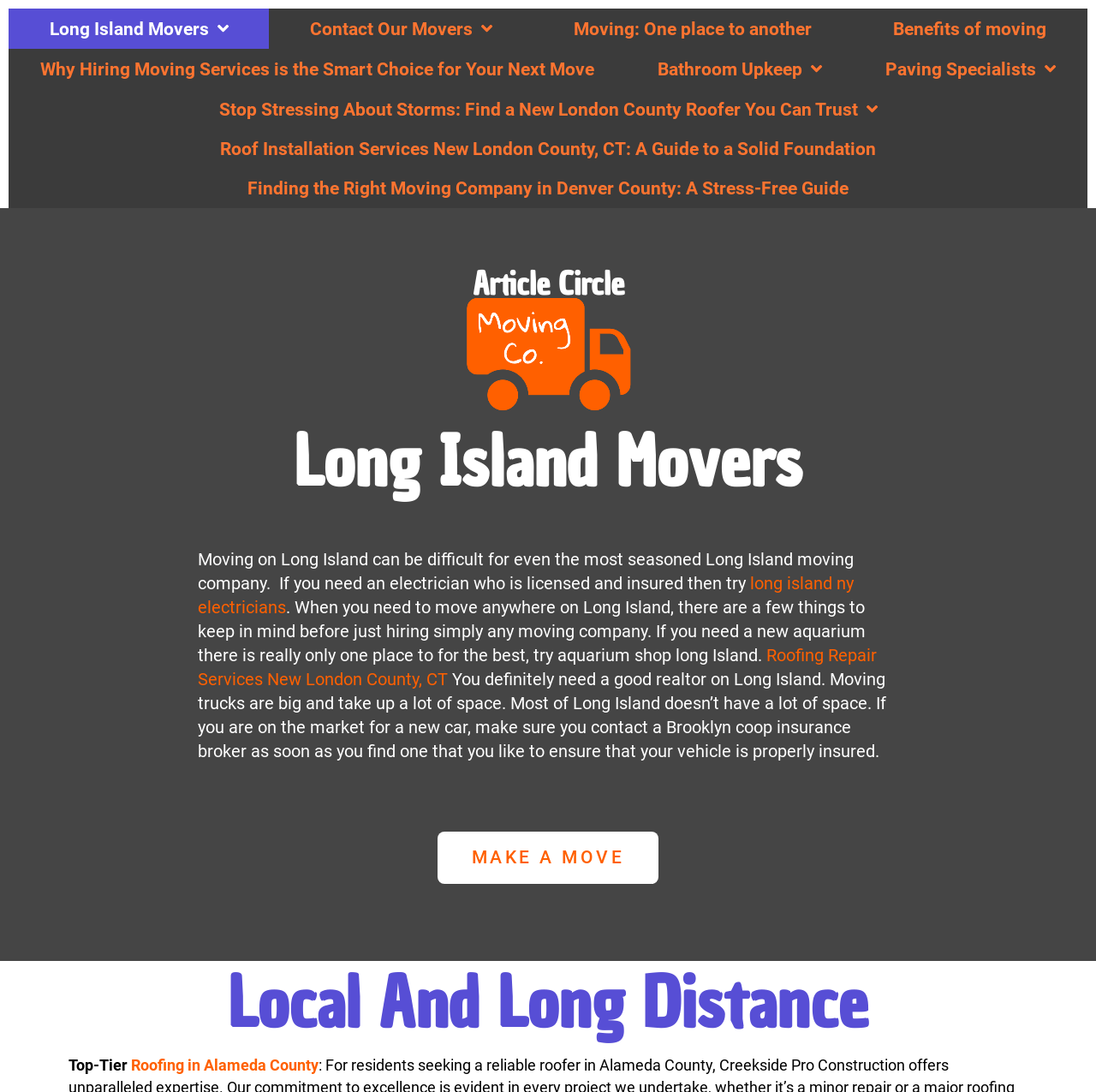Specify the bounding box coordinates of the area that needs to be clicked to achieve the following instruction: "Click on 'Long Island Movers'".

[0.008, 0.008, 0.246, 0.045]